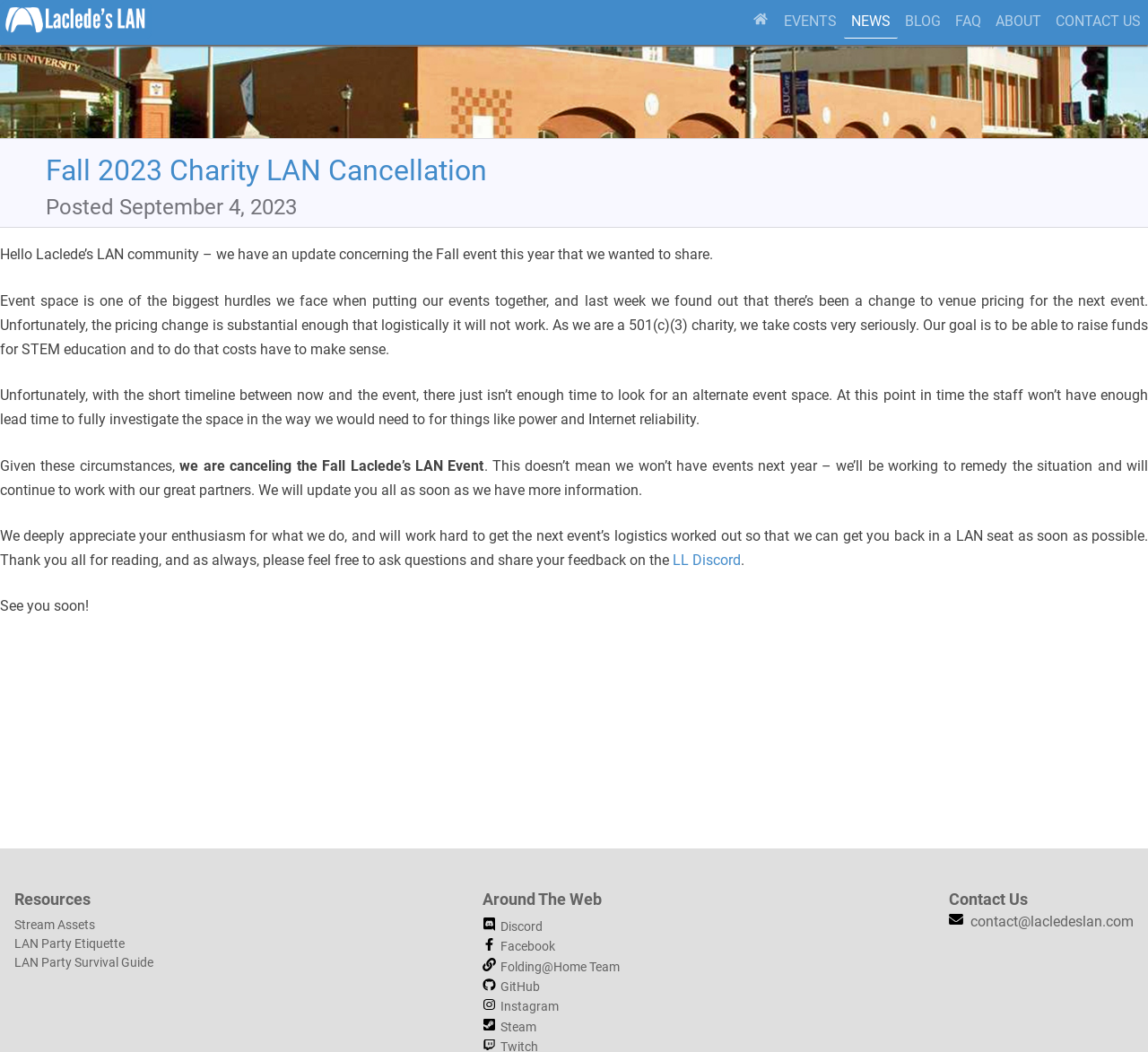What is the name of the LAN party group?
Provide an in-depth and detailed explanation in response to the question.

The name of the LAN party group can be inferred from the logo link at the top left corner of the webpage, which is labeled as 'logo'. This suggests that the group's name is Laclede's LAN.